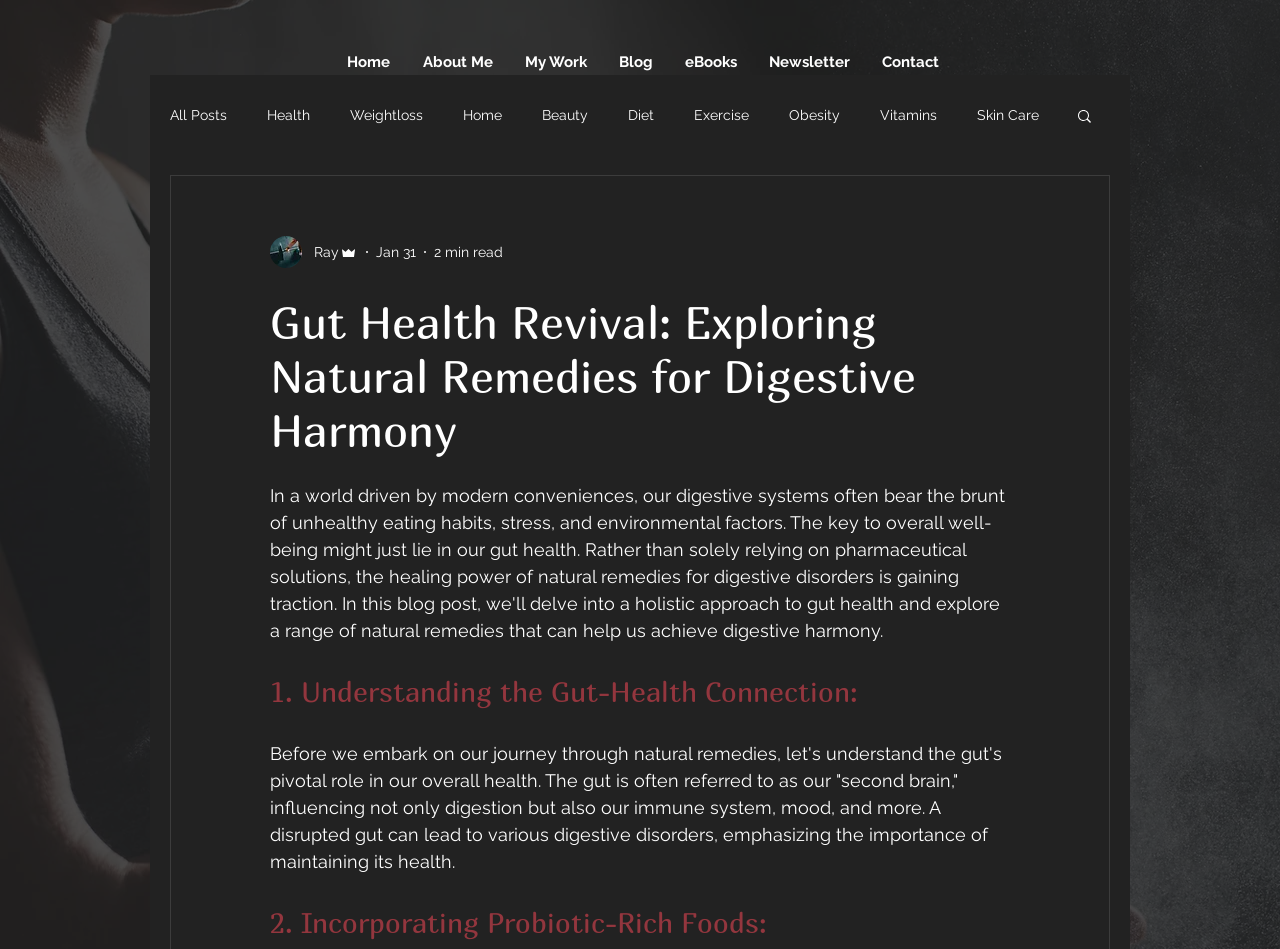Create a detailed description of the webpage's content and layout.

This webpage is focused on gut health and digestive harmony, with a title "Gut Health Revival: Exploring Natural Remedies for Digestive Harmony". At the top, there is a navigation menu with 17 links, including "All Posts", "Health", "Weightloss", and "Beauty", among others. To the right of the navigation menu, there is a search button accompanied by a small image.

Below the navigation menu, there is a section with the writer's picture, their name "Ray", and their role as "Admin". The date "Jan 31" and a "2 min read" indicator are also present in this section.

The main content of the webpage is divided into sections, with headings and paragraphs of text. The first section has a heading "Gut Health Revival: Exploring Natural Remedies for Digestive Harmony" and a subheading "1. Understanding the Gut-Health Connection:". The text in this section explains the importance of gut health and its connection to overall well-being.

Further down, there is another section with a subheading "2. Incorporating Probiotic-Rich Foods:", which likely continues the discussion on natural remedies for digestive harmony.

At the very top of the webpage, there is another navigation menu with 8 links, including "Home", "About Me", "My Work", and "Blog", among others. This menu is positioned above the main content and is slightly smaller than the first navigation menu.